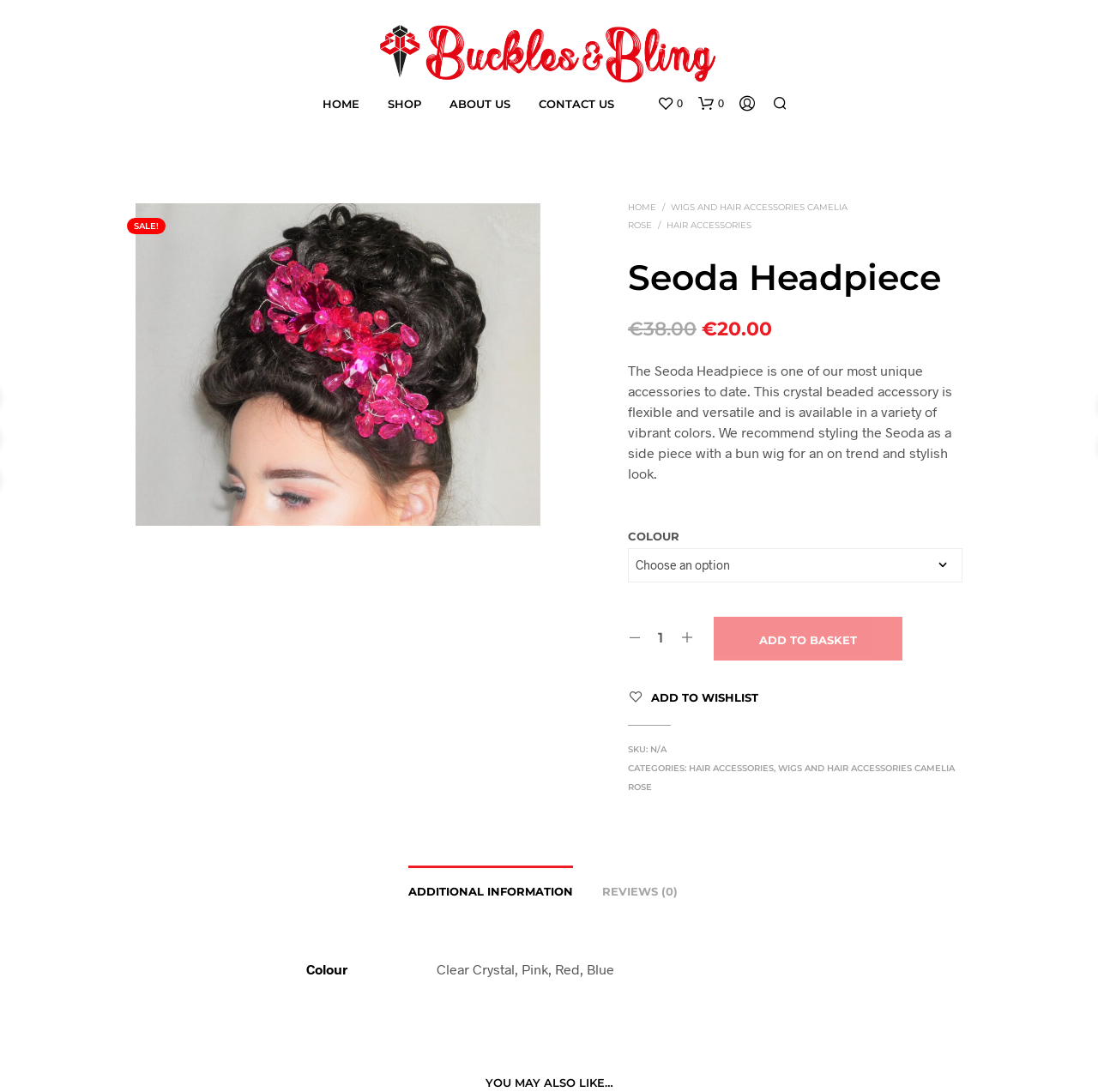What is the name of the product?
Deliver a detailed and extensive answer to the question.

I found the answer by looking at the heading element with the text 'Seoda Headpiece' which is located at the top of the product description section.